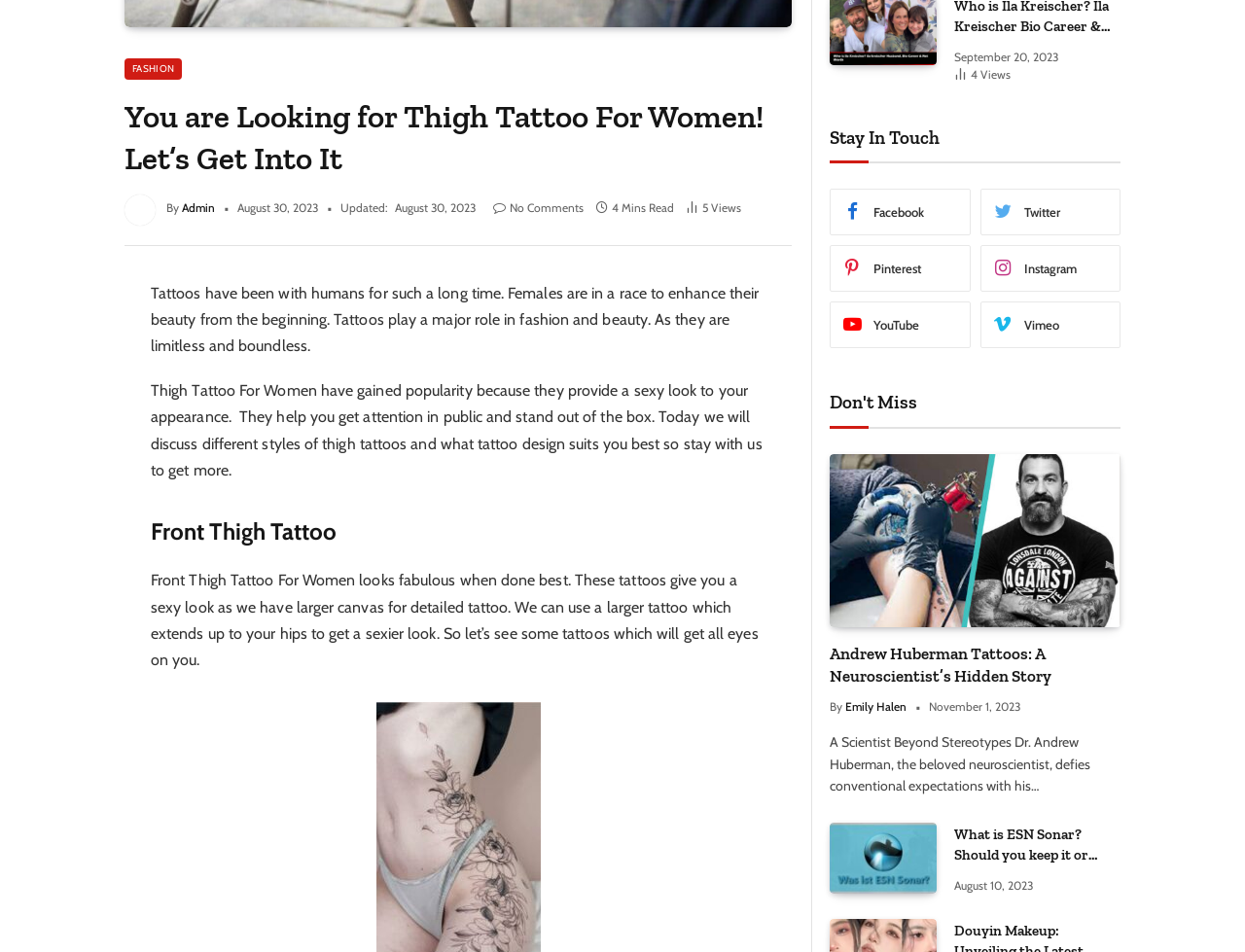Provide the bounding box coordinates of the HTML element described by the text: "Emily Halen".

[0.679, 0.735, 0.728, 0.75]